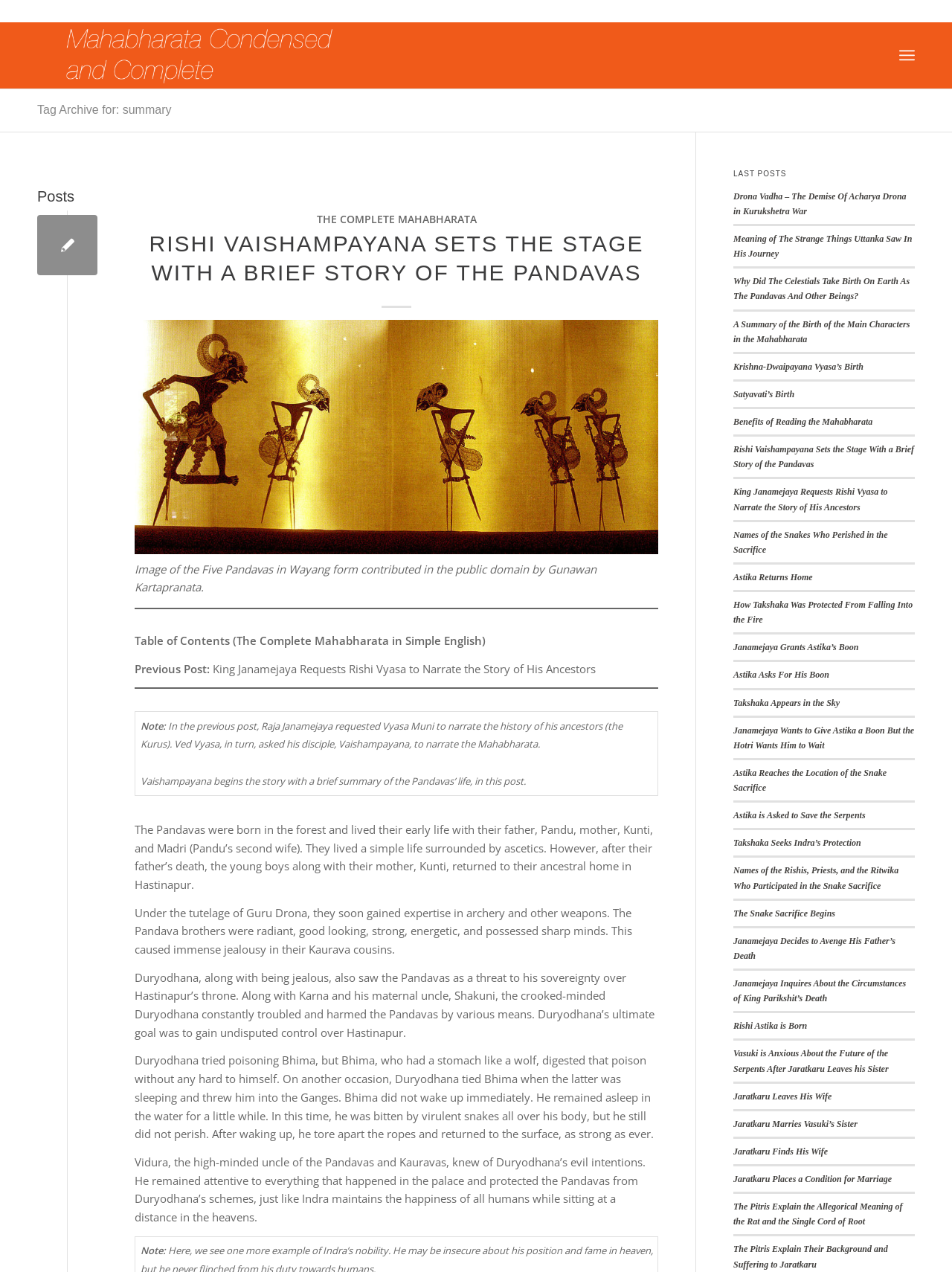What is the name of the guru who taught the Pandavas?
Relying on the image, give a concise answer in one word or a brief phrase.

Guru Drona